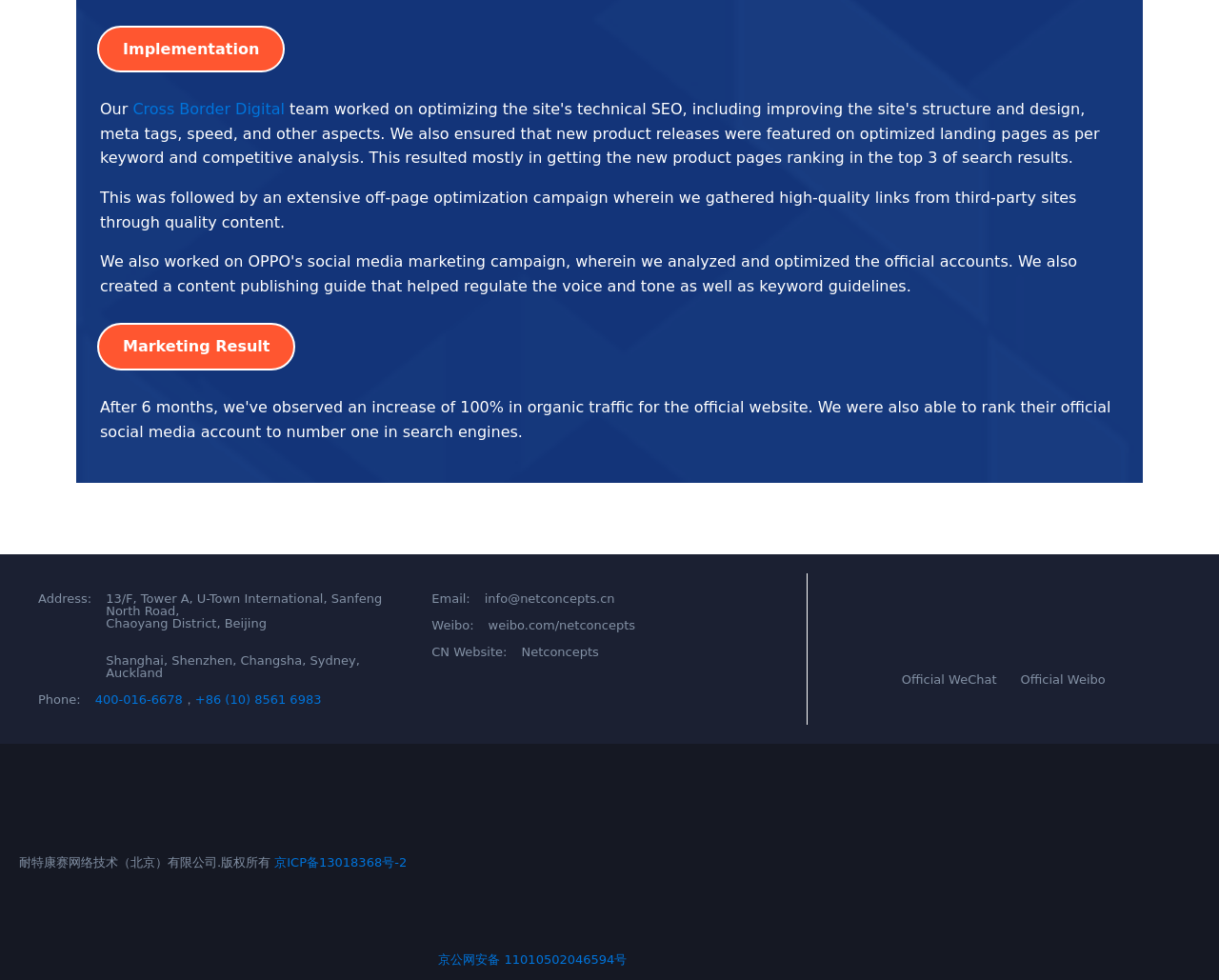What is the company's name in Chinese?
Using the image as a reference, answer the question in detail.

I found the company's name in Chinese by looking at the static text element with ID 55, which contains the company's name in Chinese characters.